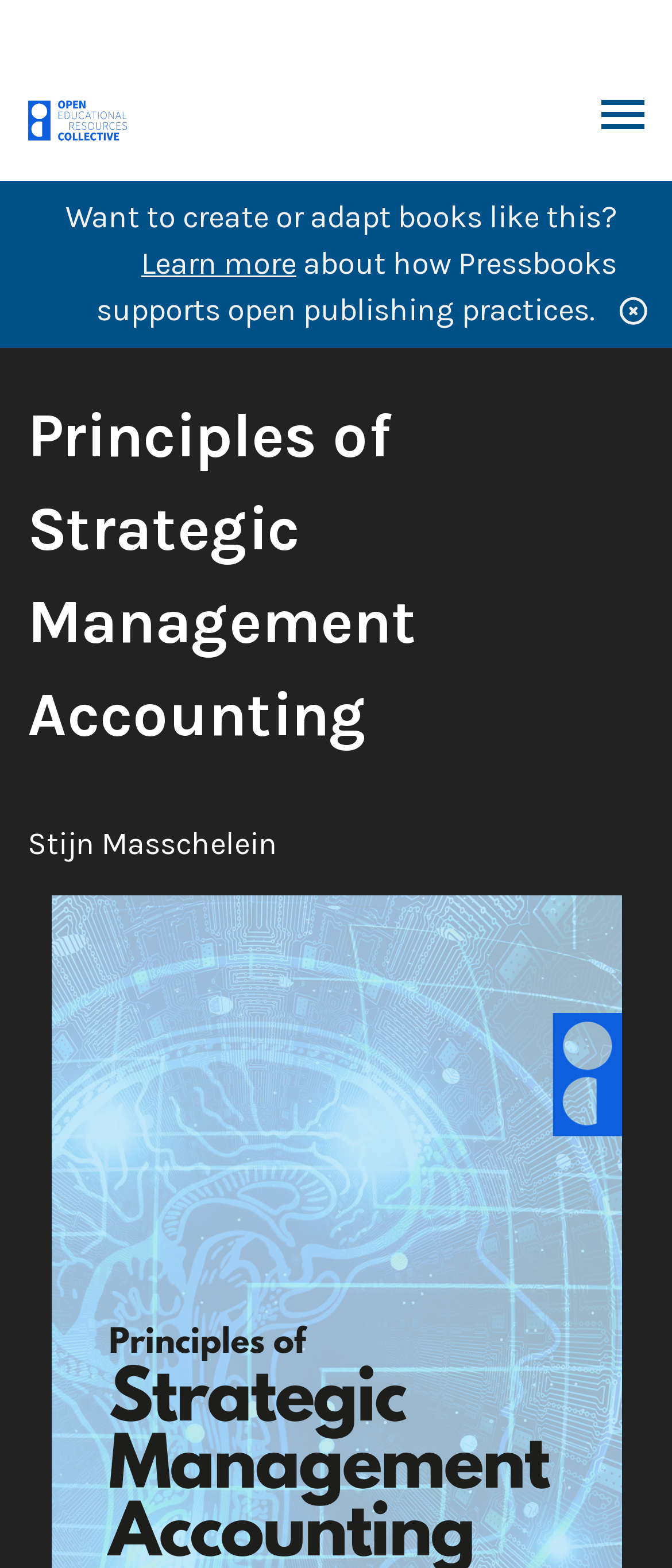Please give a short response to the question using one word or a phrase:
What is the purpose of the 'Toggle Menu' link?

To toggle the menu